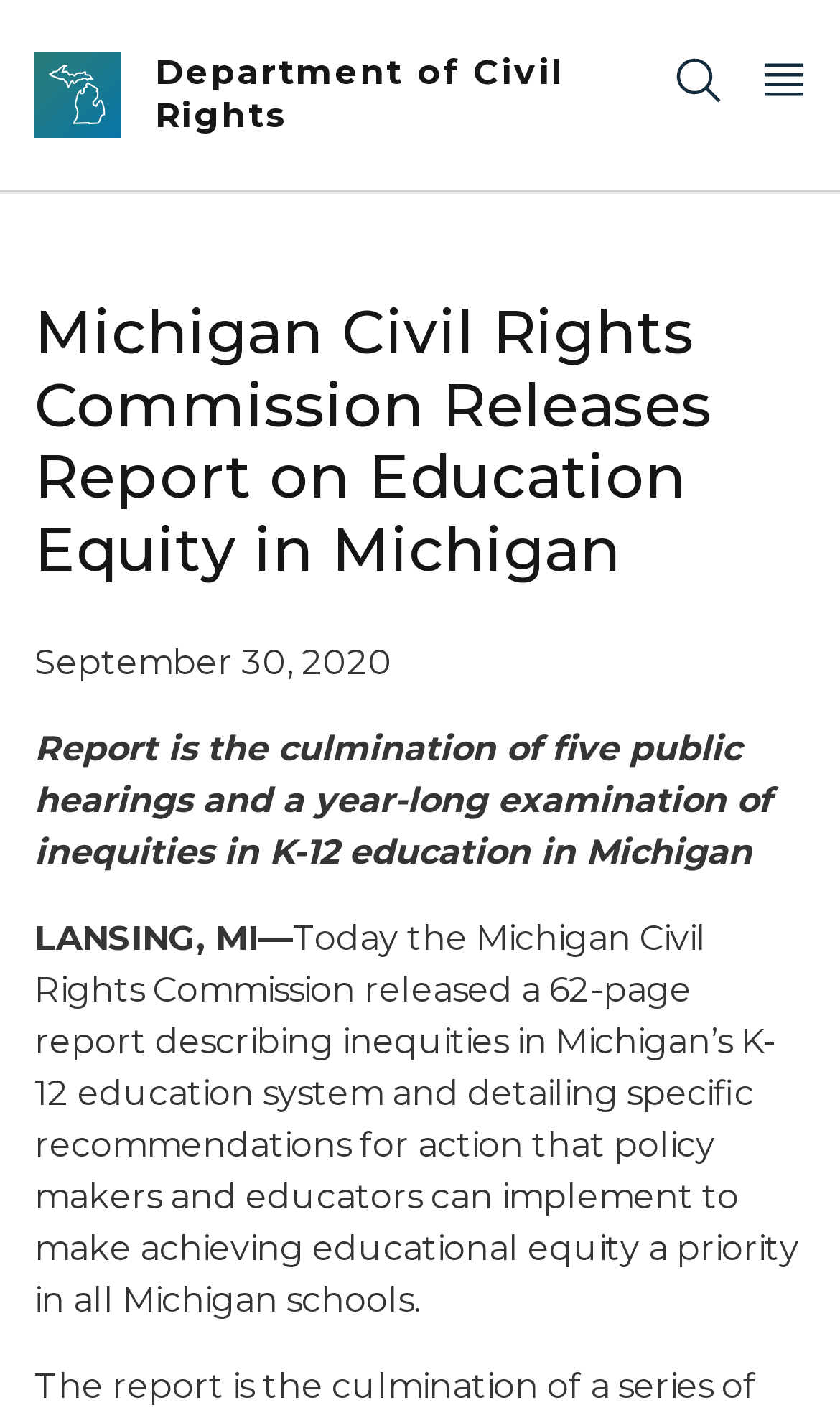Given the description "aria-label="Search"", provide the bounding box coordinates of the corresponding UI element.

[0.8, 0.036, 0.862, 0.074]